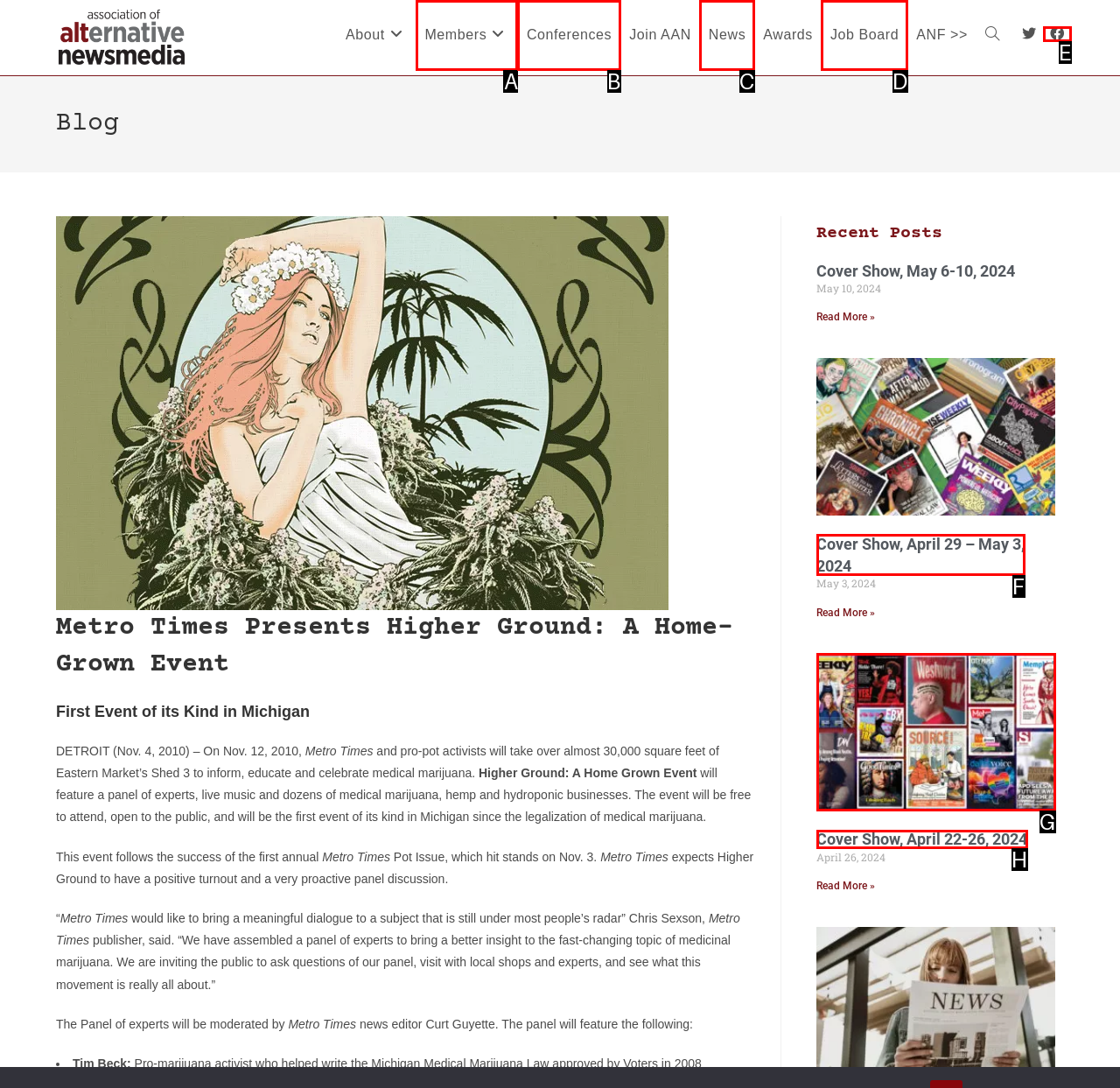Using the description: Cover Show, April 22-26, 2024
Identify the letter of the corresponding UI element from the choices available.

H